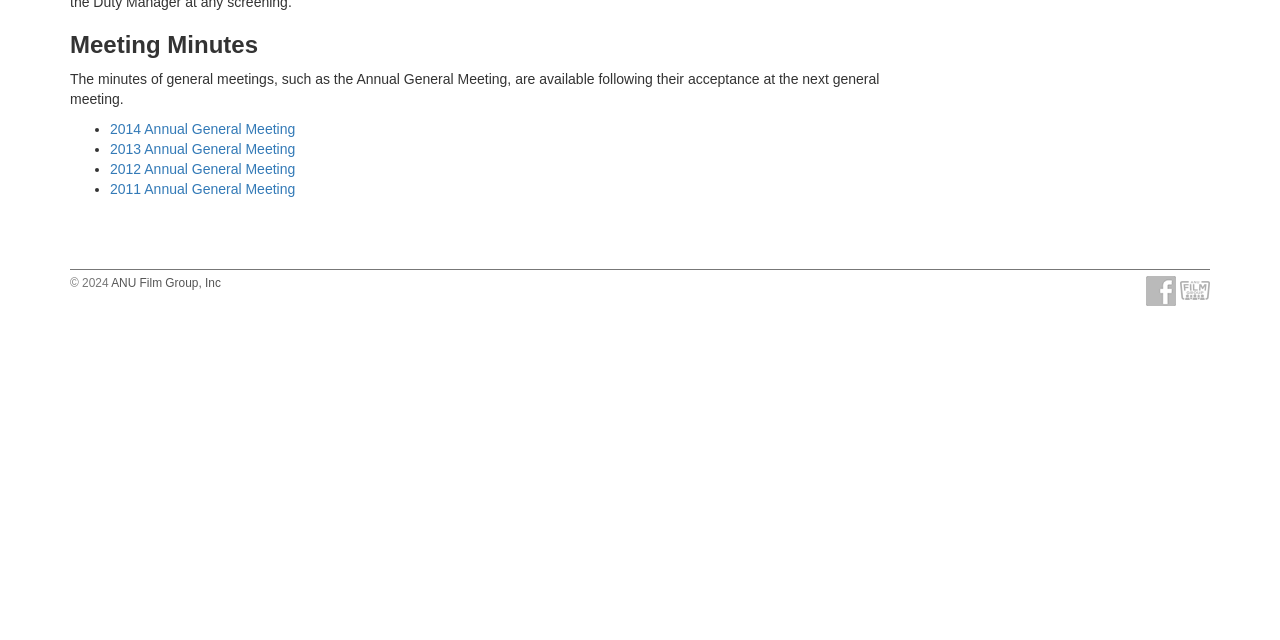Identify the bounding box of the UI component described as: "alt="Facebook"".

[0.895, 0.439, 0.919, 0.464]